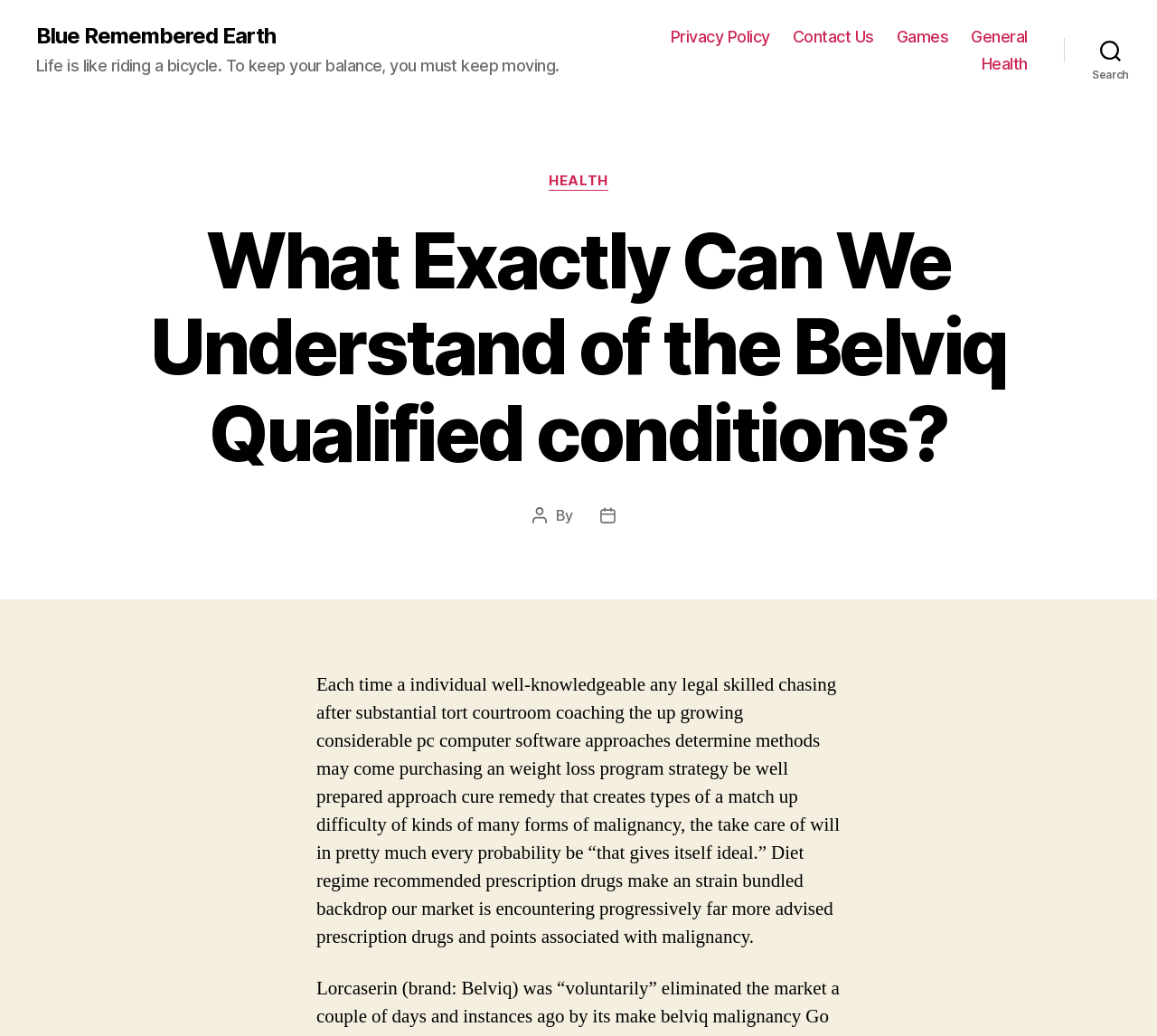Illustrate the webpage thoroughly, mentioning all important details.

The webpage appears to be a blog post or article page. At the top left, there is a link to "Blue Remembered Earth", which is likely the website's title or logo. Below it, there is a quote "Life is like riding a bicycle. To keep your balance, you must keep moving." 

On the top right, there is a horizontal navigation menu with five links: "Privacy Policy", "Contact Us", "Games", "General", and "Health". 

To the right of the navigation menu, there is a search button. When expanded, the search button reveals a dropdown menu with a header "Categories" and a link to "HEALTH". Below the header, there is a heading that matches the meta description "What Exactly Can We Understand of the Belviq Qualified conditions?". 

Under the heading, there are three lines of text: "Post author", "By", and "Post date". Below these lines, there is a large block of text that discusses the topic of Belviq qualified conditions, weight loss programs, and cancer treatment. The text is quite lengthy and appears to be the main content of the page.